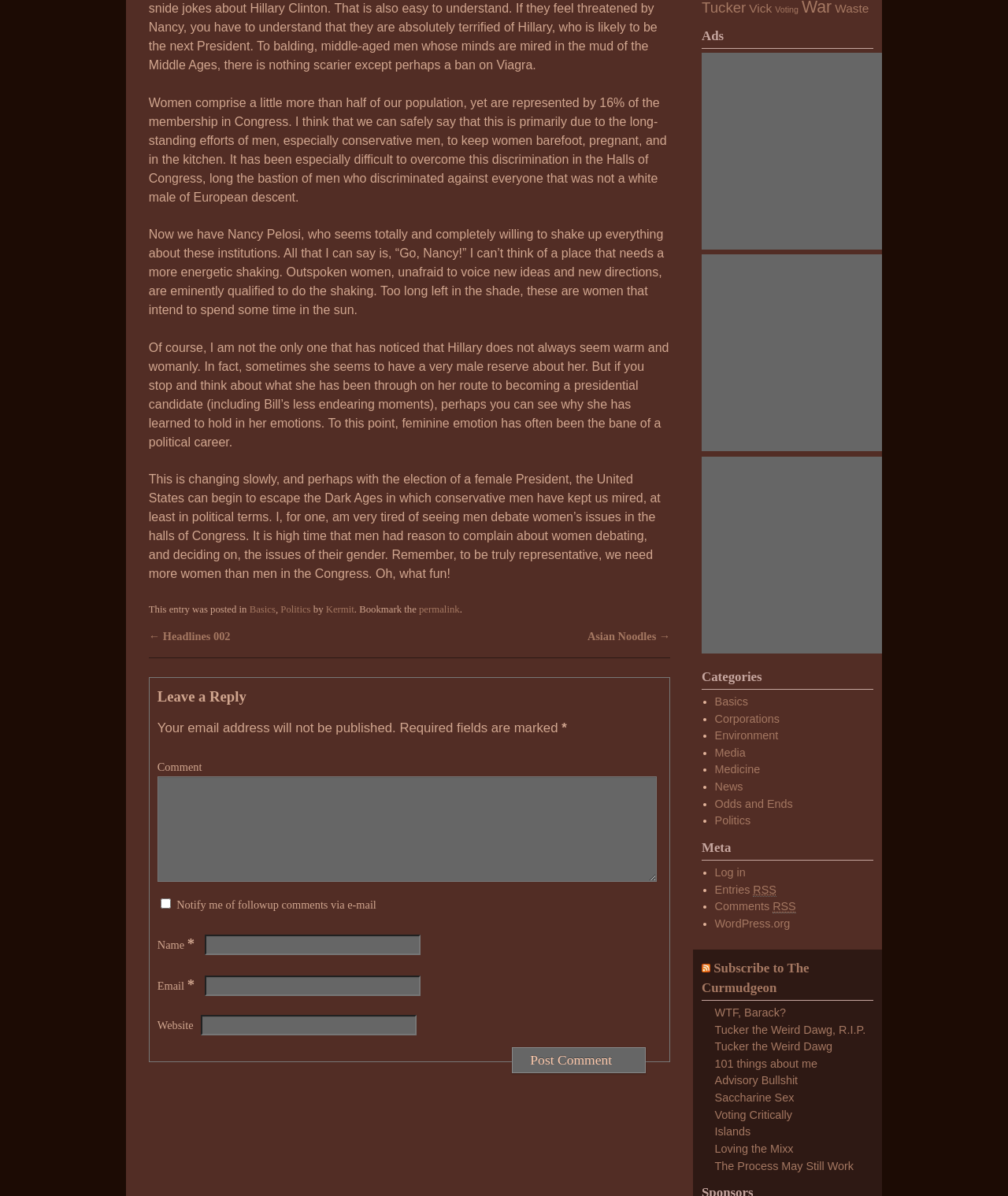Can you find the bounding box coordinates for the UI element given this description: "parent_node: Name * name="author""? Provide the coordinates as four float numbers between 0 and 1: [left, top, right, bottom].

[0.203, 0.781, 0.418, 0.798]